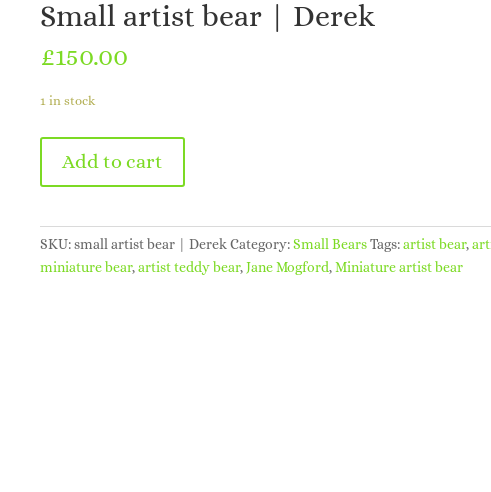What is the height of the bear?
Please provide a single word or phrase as your answer based on the screenshot.

5 inches